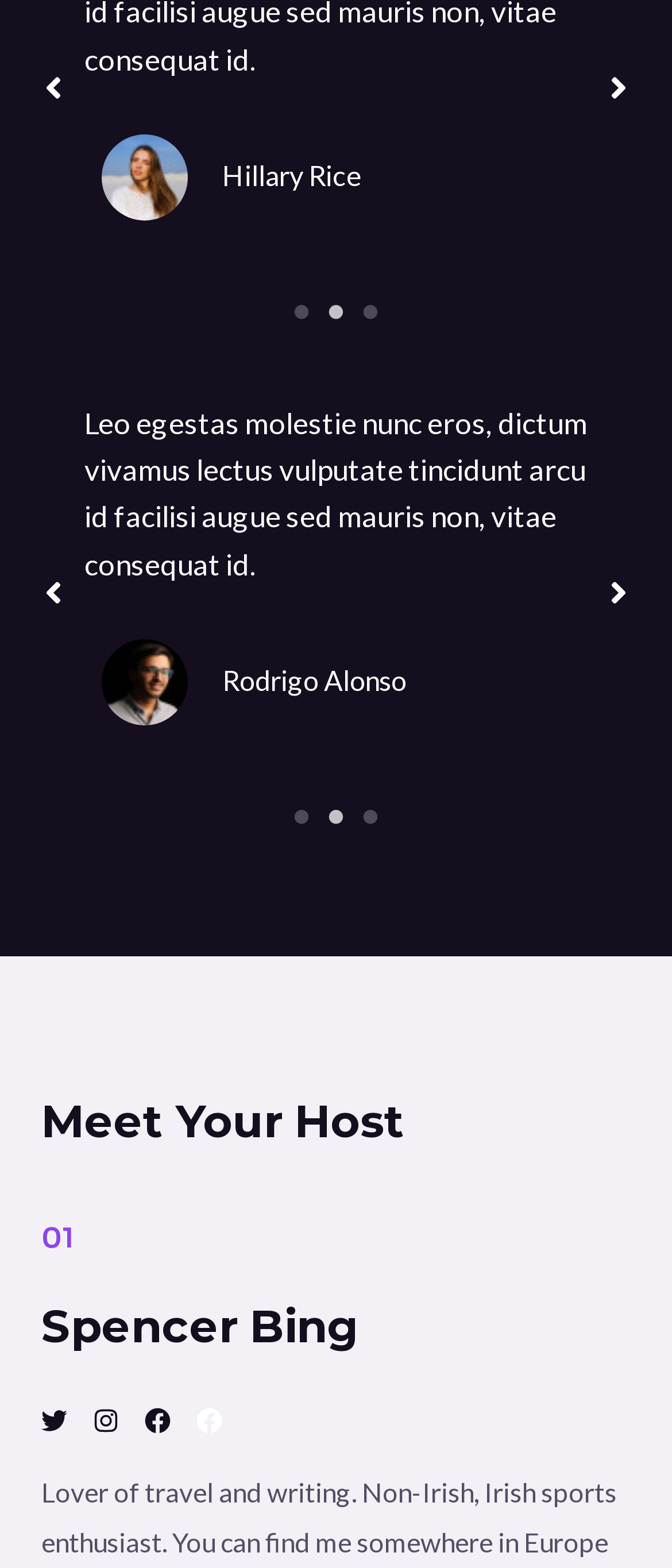Pinpoint the bounding box coordinates of the element to be clicked to execute the instruction: "Select the '2 of 3' tab".

[0.474, 0.189, 0.526, 0.211]